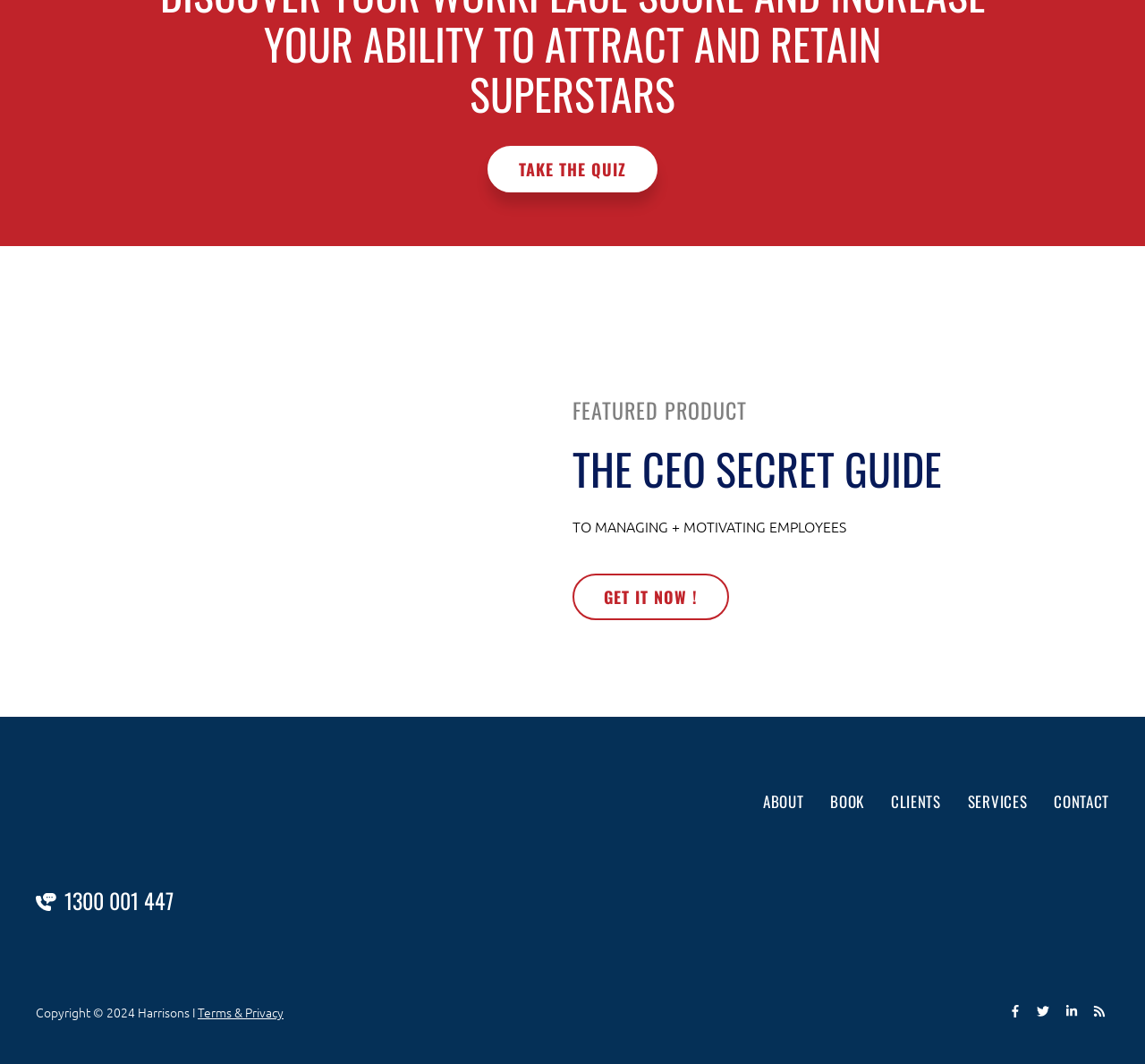Indicate the bounding box coordinates of the clickable region to achieve the following instruction: "Call the phone number."

[0.031, 0.831, 0.152, 0.861]